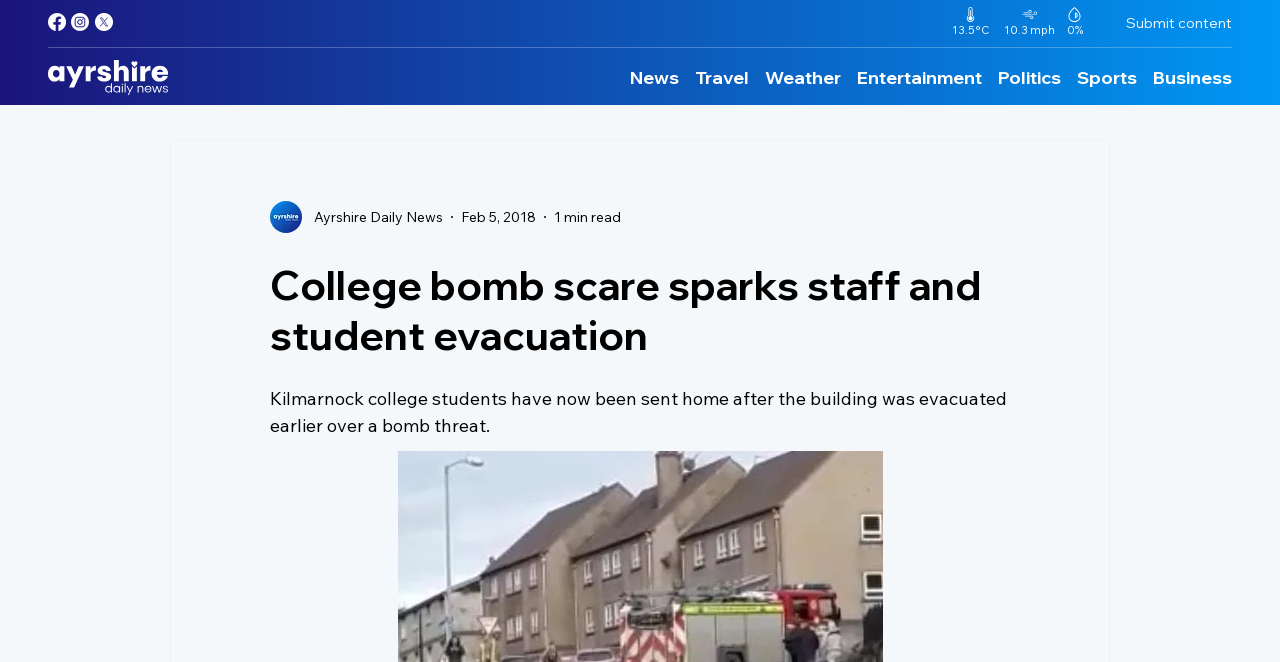Determine the coordinates of the bounding box for the clickable area needed to execute this instruction: "Click Ayrshire Daily News Logo".

[0.038, 0.091, 0.131, 0.144]